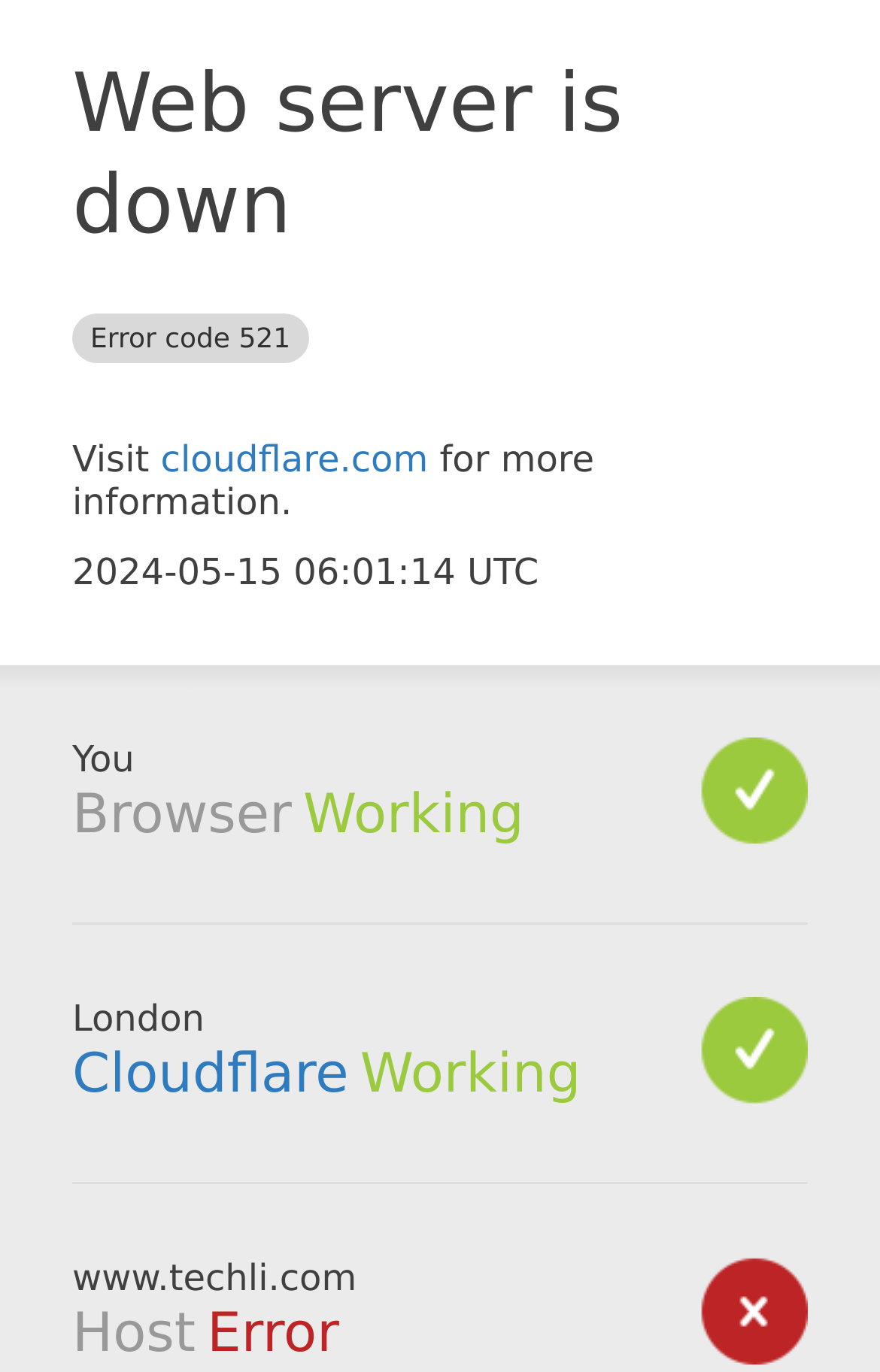Identify and provide the bounding box coordinates of the UI element described: "Countryside Montessori Schools". The coordinates should be formatted as [left, top, right, bottom], with each number being a float between 0 and 1.

None